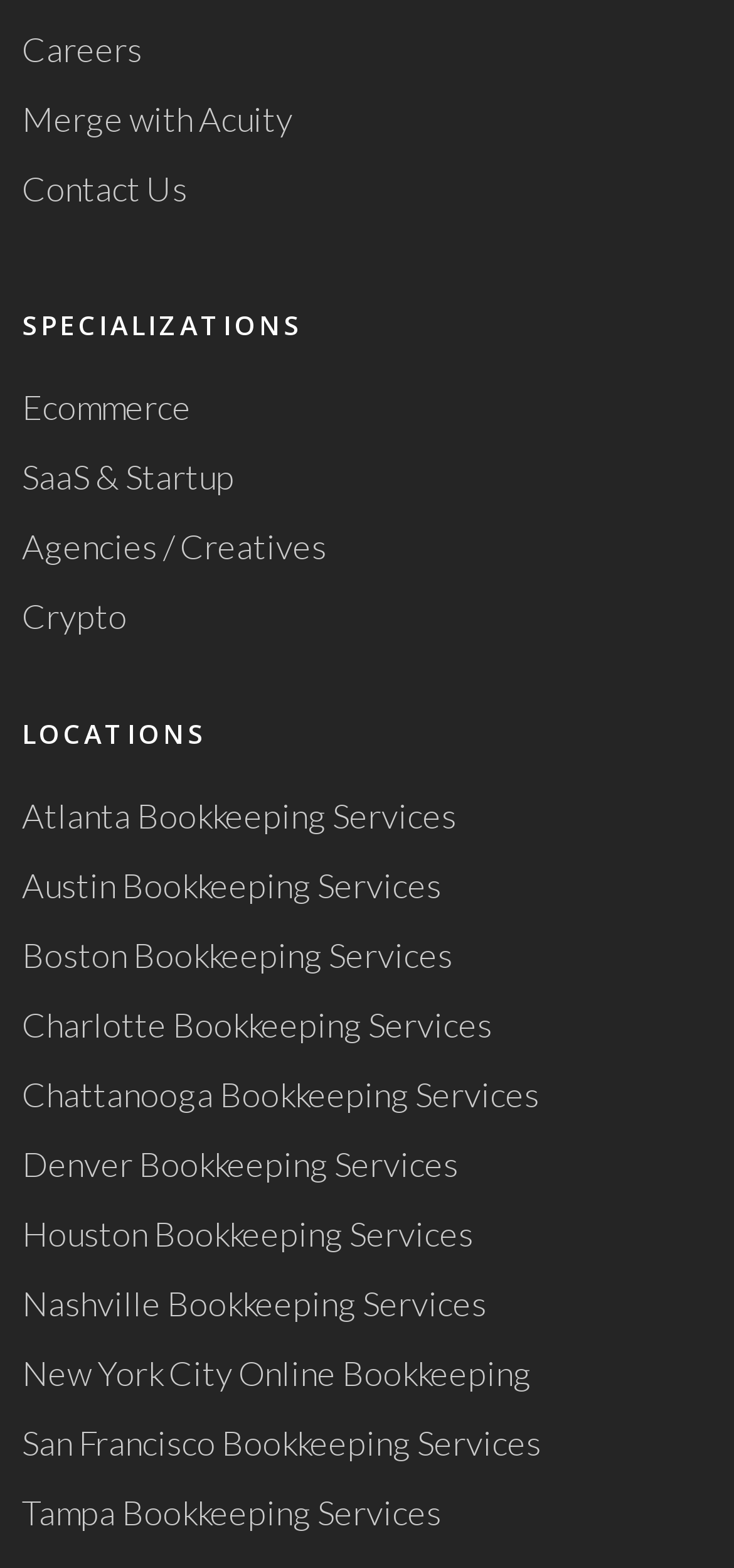Using the description: "Contact Us", identify the bounding box of the corresponding UI element in the screenshot.

[0.03, 0.104, 0.97, 0.138]